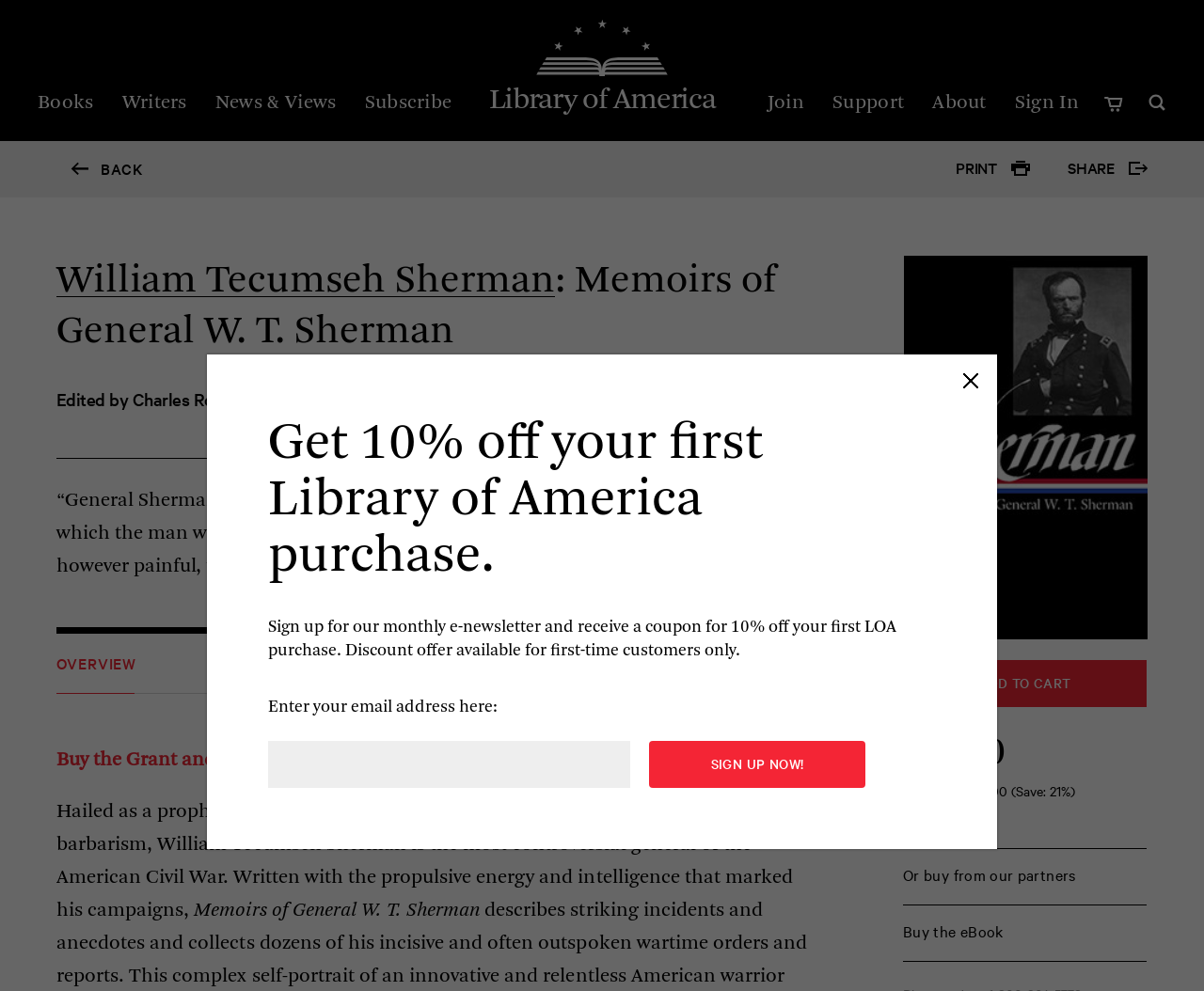Extract the main heading text from the webpage.

William Tecumseh Sherman: Memoirs of General W. T. Sherman